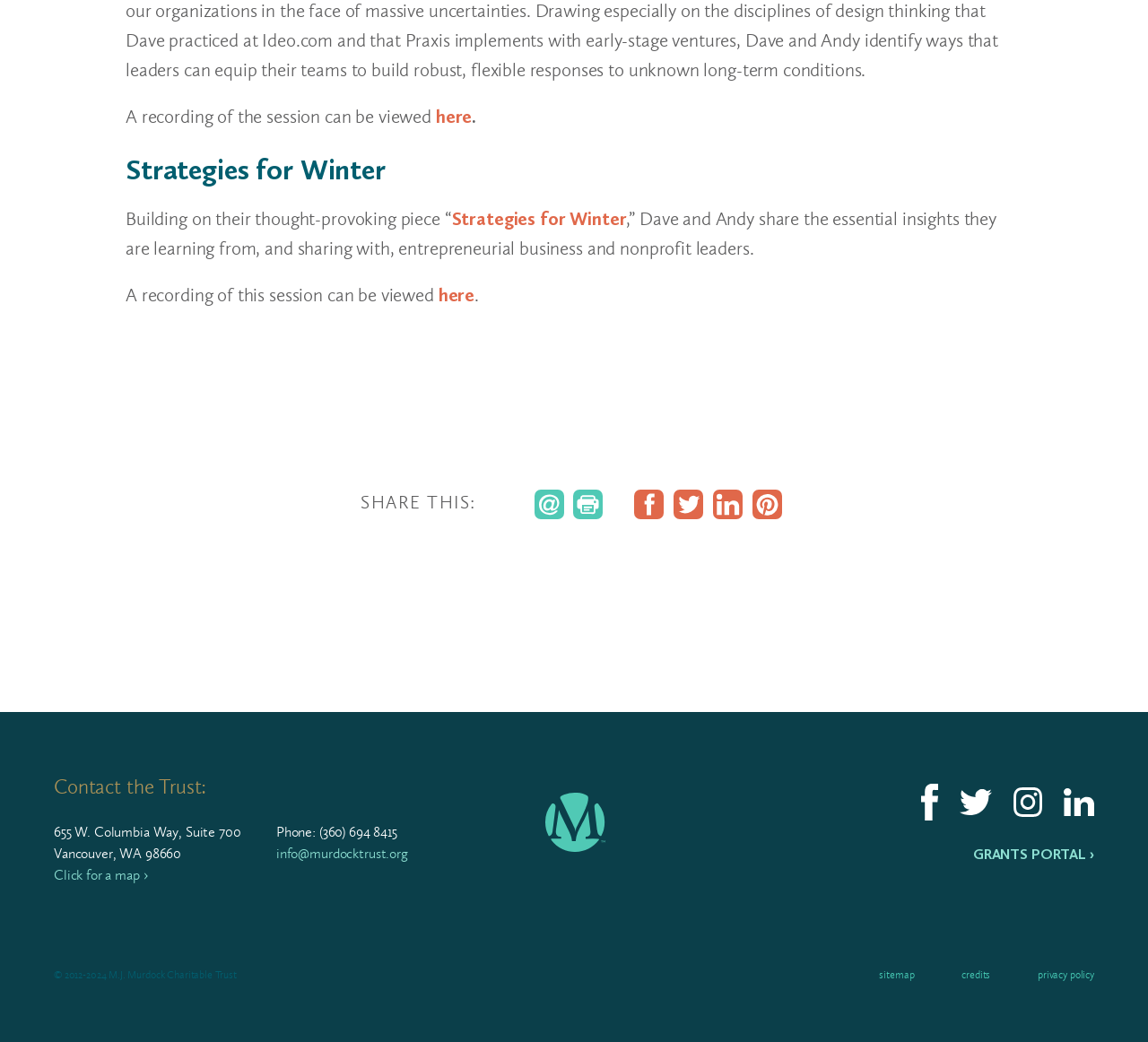Highlight the bounding box coordinates of the element that should be clicked to carry out the following instruction: "Get the contact information". The coordinates must be given as four float numbers ranging from 0 to 1, i.e., [left, top, right, bottom].

[0.047, 0.743, 0.411, 0.776]